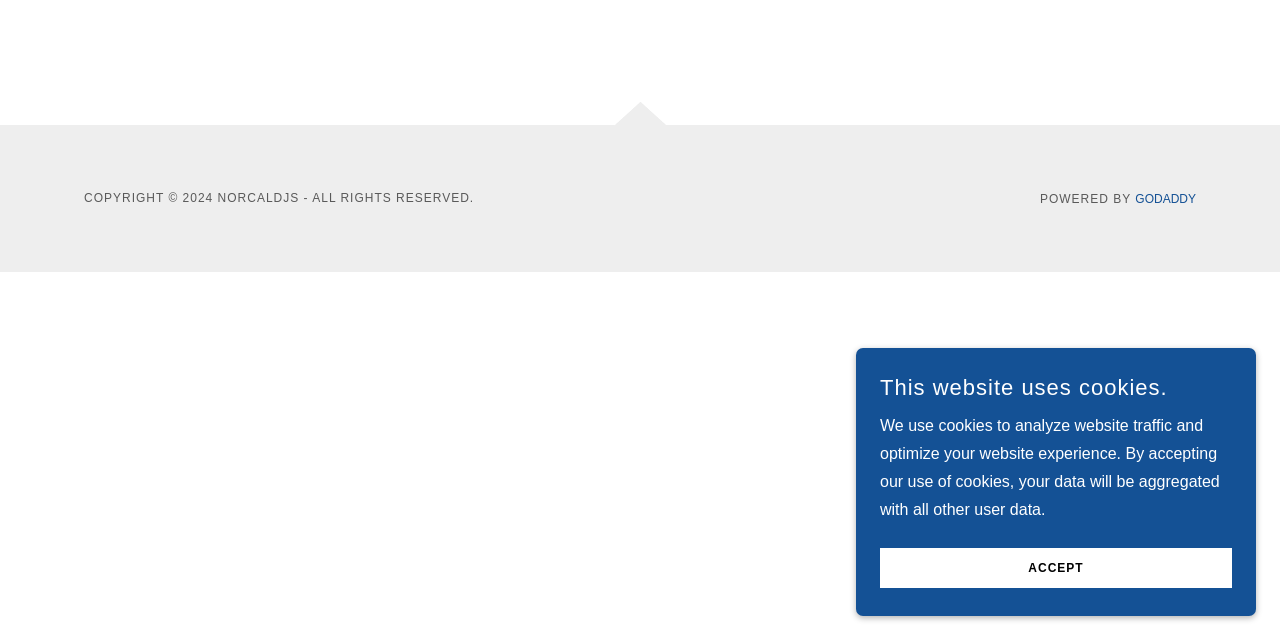Given the element description "Accept" in the screenshot, predict the bounding box coordinates of that UI element.

[0.688, 0.856, 0.962, 0.919]